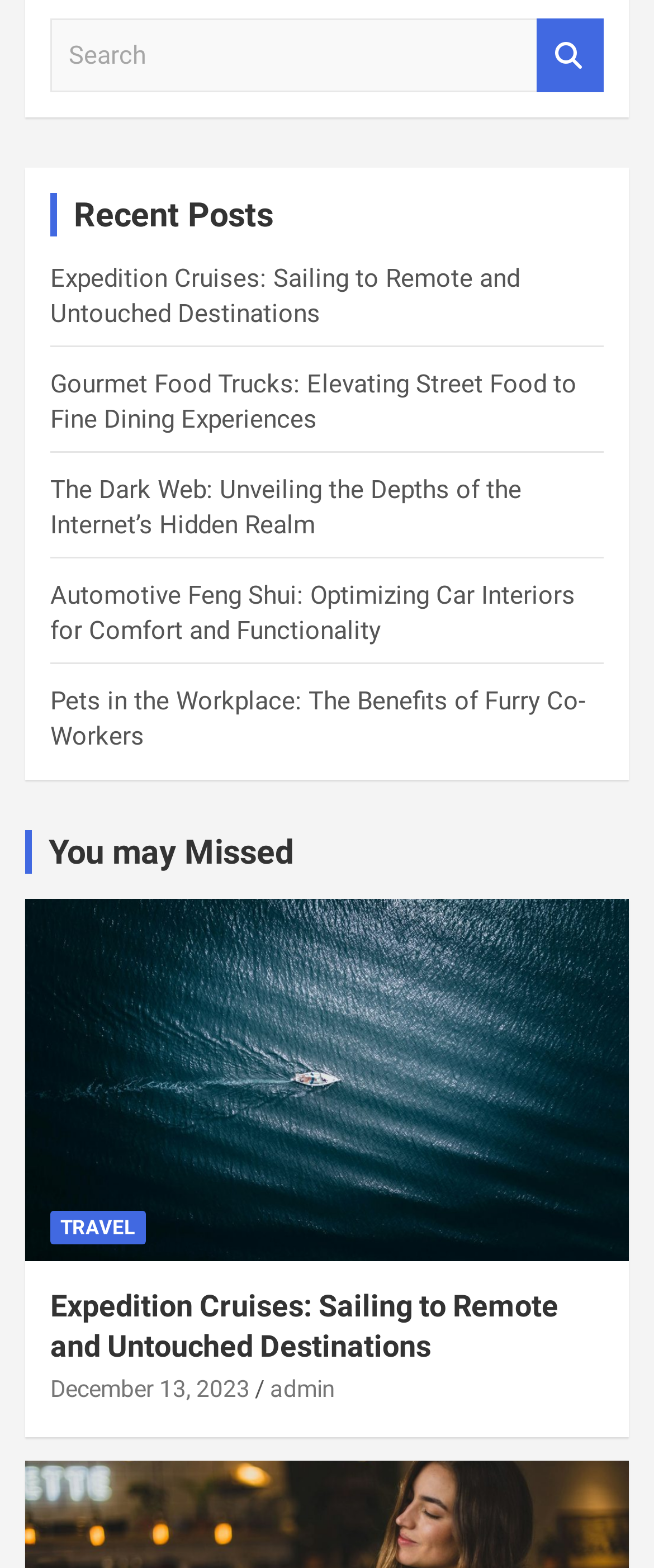Identify the bounding box for the UI element described as: "You may Missed". The coordinates should be four float numbers between 0 and 1, i.e., [left, top, right, bottom].

[0.074, 0.531, 0.449, 0.557]